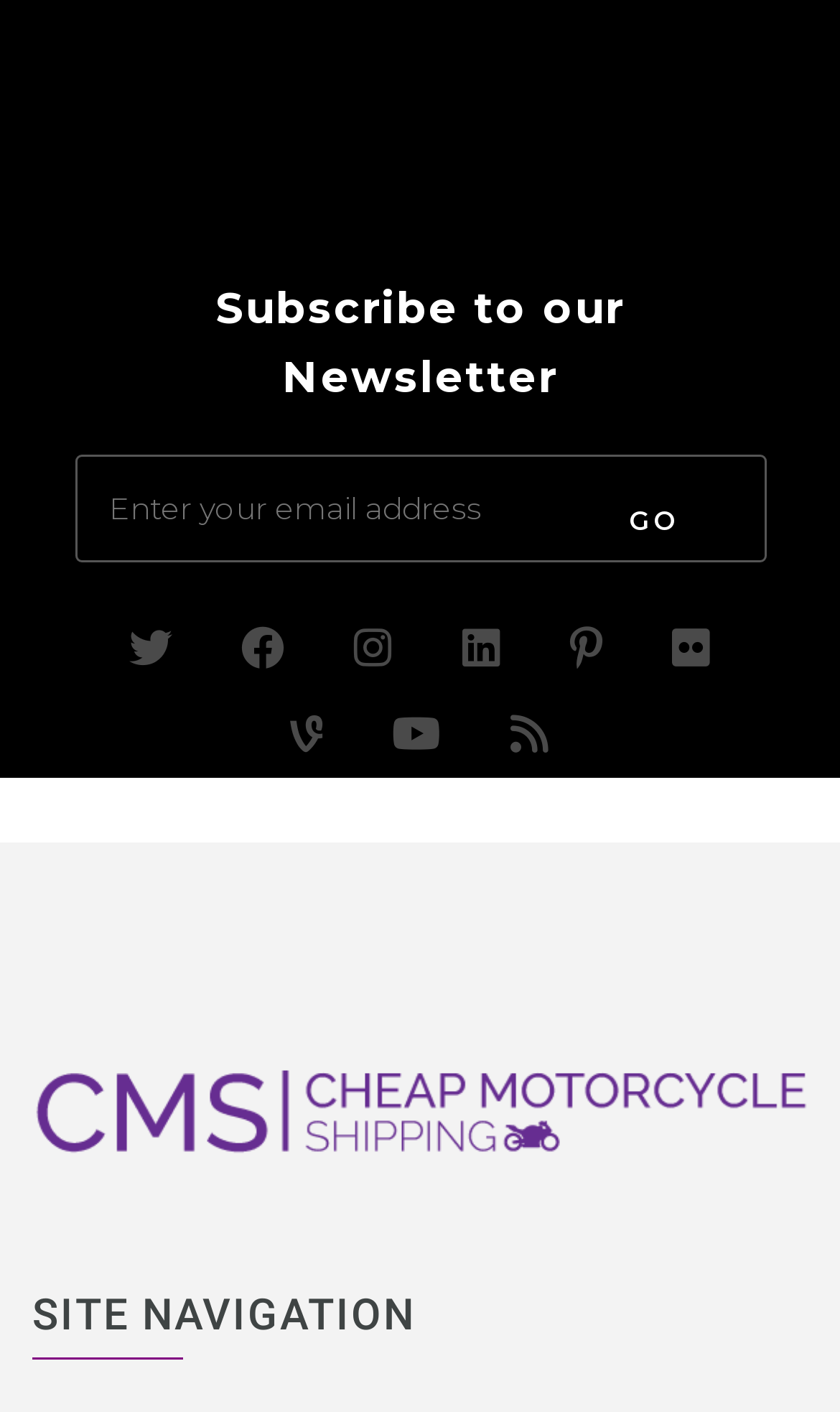Given the element description "aria-label="Facebook"", identify the bounding box of the corresponding UI element.

[0.262, 0.428, 0.365, 0.489]